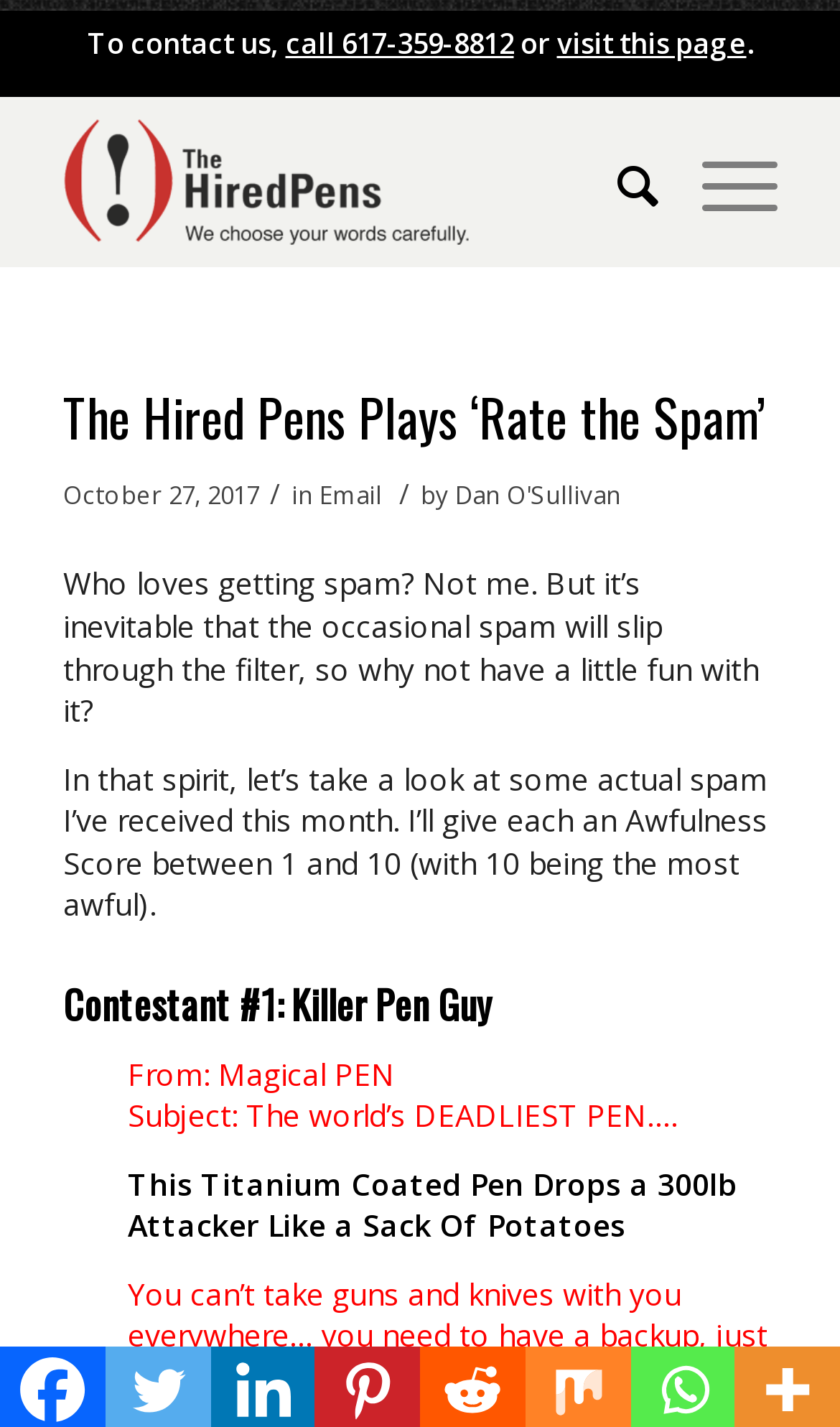Please specify the bounding box coordinates of the area that should be clicked to accomplish the following instruction: "visit the contact page". The coordinates should consist of four float numbers between 0 and 1, i.e., [left, top, right, bottom].

[0.663, 0.017, 0.888, 0.044]